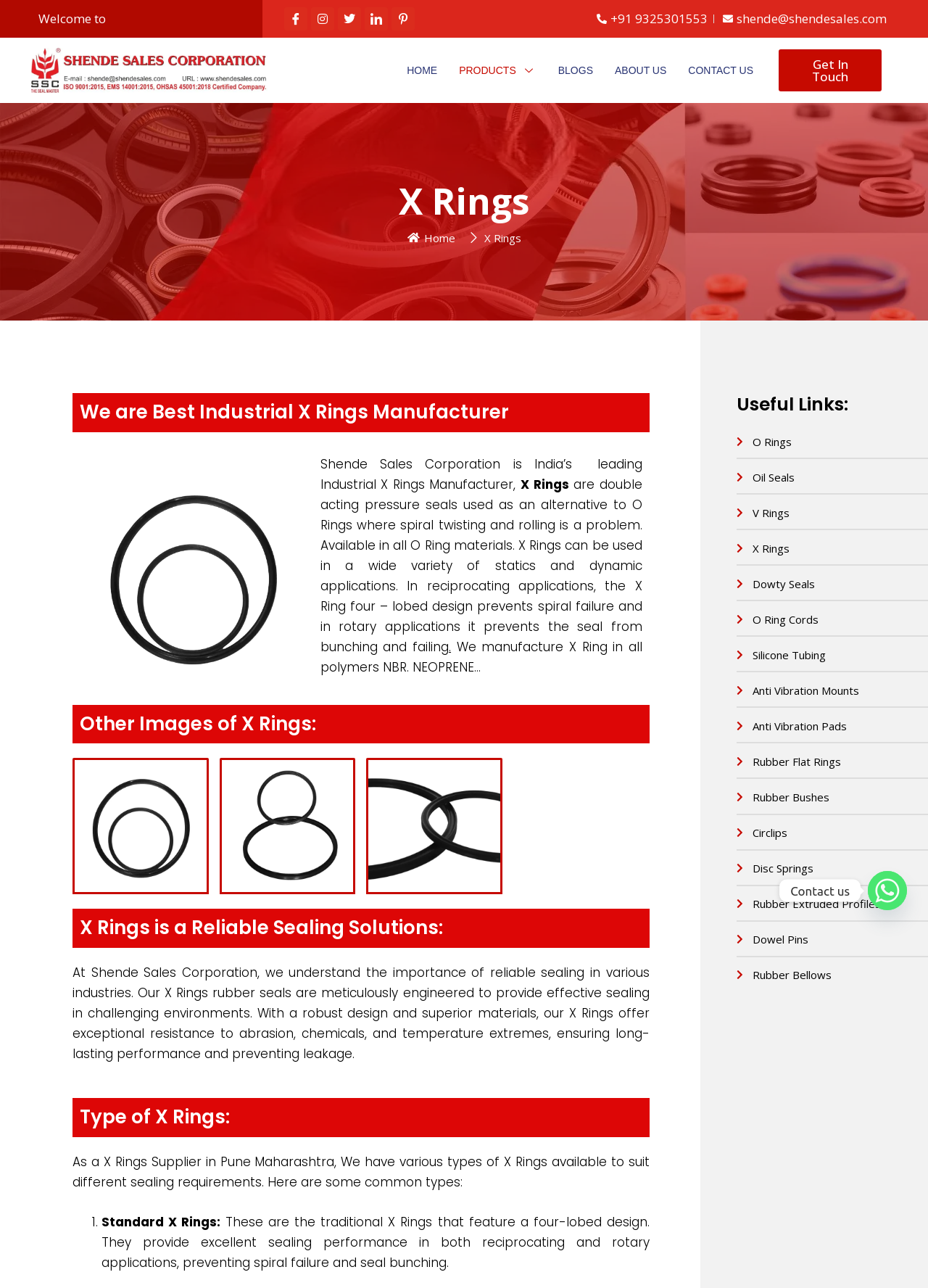What is the purpose of X Rings?
Please answer the question with as much detail as possible using the screenshot.

According to the webpage, X Rings are used as an alternative to O Rings where spiral twisting and rolling is a problem, and they can be used in a wide variety of static and dynamic applications, including reciprocating and rotary applications.